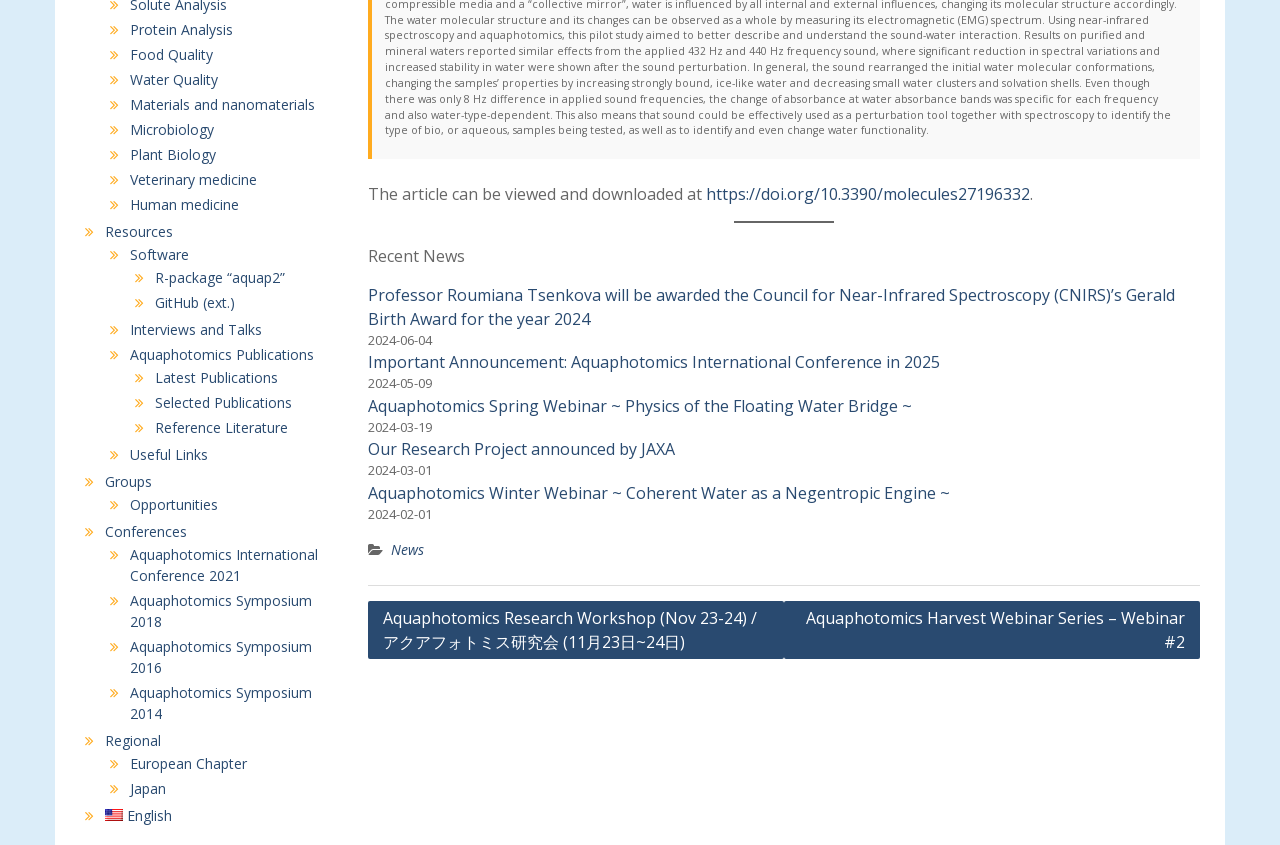Please determine the bounding box coordinates for the UI element described here. Use the format (top-left x, top-left y, bottom-right x, bottom-right y) with values bounded between 0 and 1: Aquaphotomics International Conference 2021

[0.102, 0.644, 0.248, 0.692]